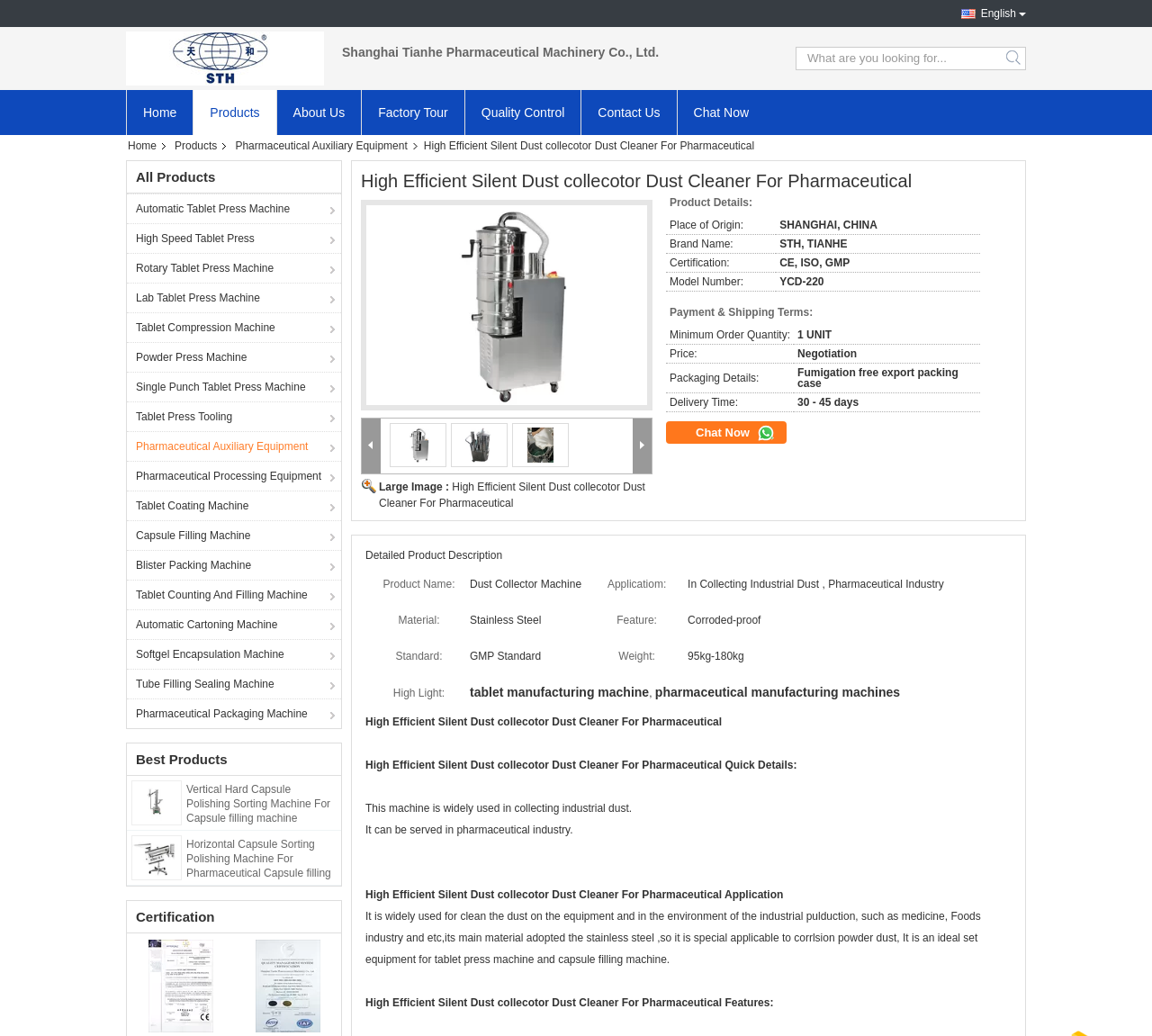Identify the bounding box coordinates for the UI element described by the following text: "Rotary Tablet Press Machine". Provide the coordinates as four float numbers between 0 and 1, in the format [left, top, right, bottom].

[0.11, 0.244, 0.296, 0.273]